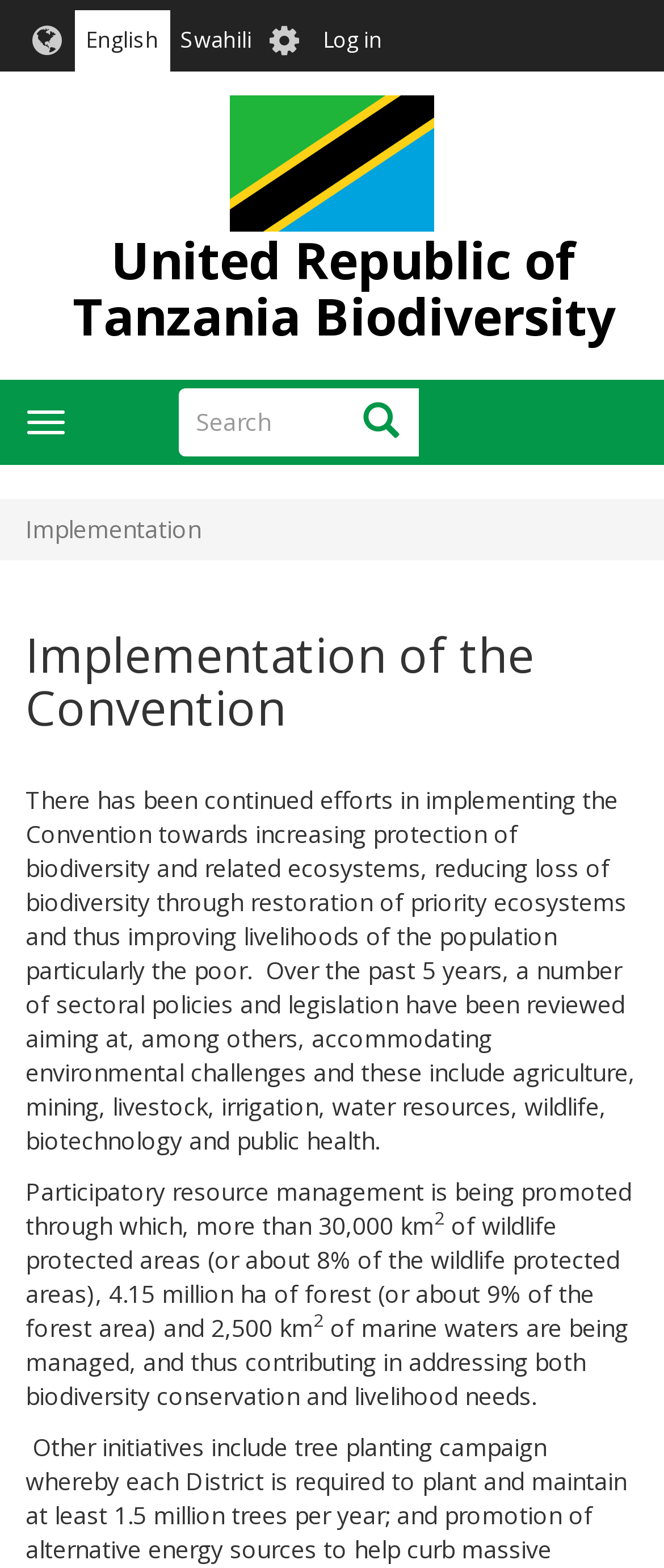Determine the bounding box coordinates in the format (top-left x, top-left y, bottom-right x, bottom-right y). Ensure all values are floating point numbers between 0 and 1. Identify the bounding box of the UI element described by: parent_node: Search name="keys" placeholder="Search"

[0.269, 0.248, 0.631, 0.291]